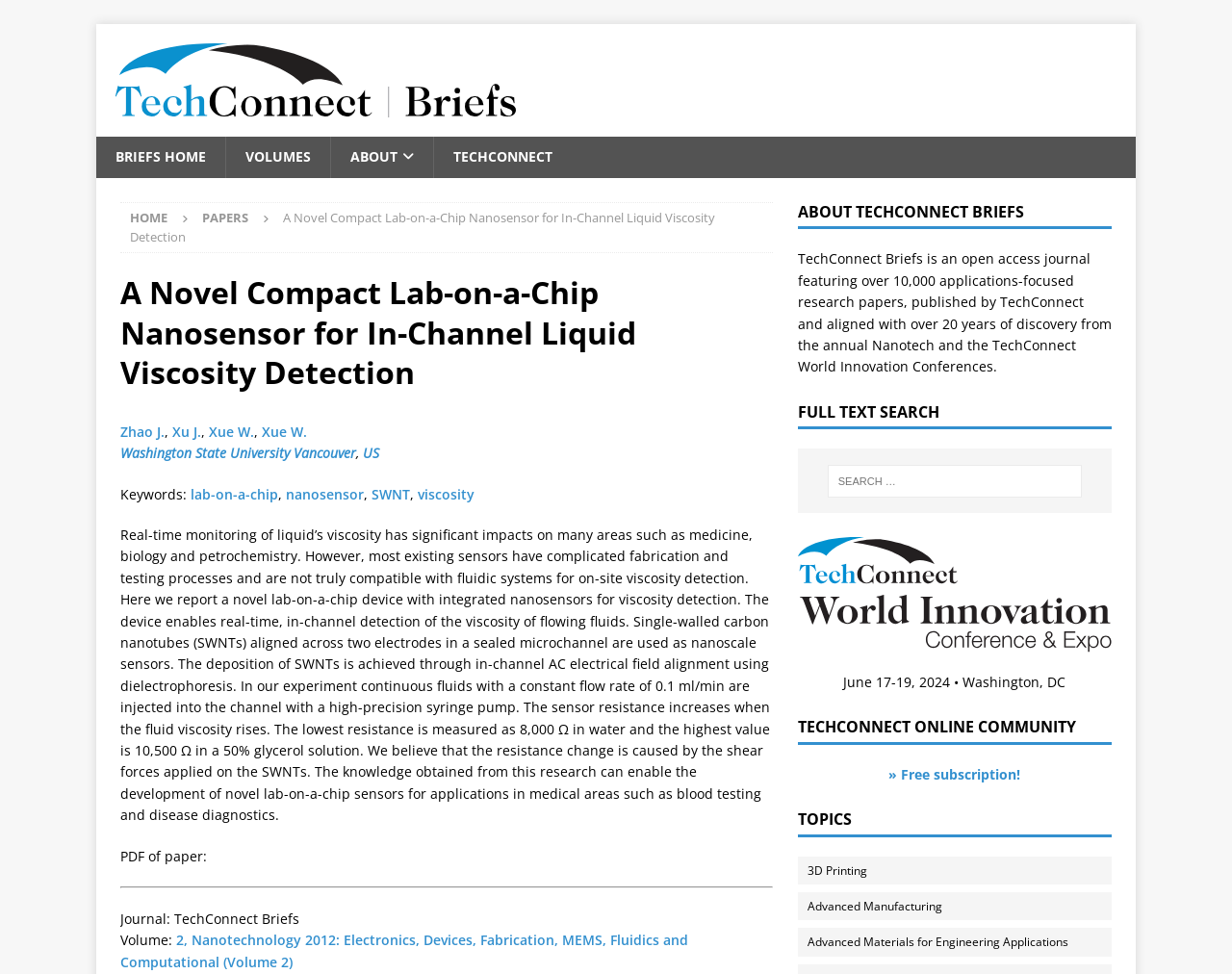Predict the bounding box for the UI component with the following description: "Advanced Materials for Engineering Applications".

[0.647, 0.953, 0.918, 0.982]